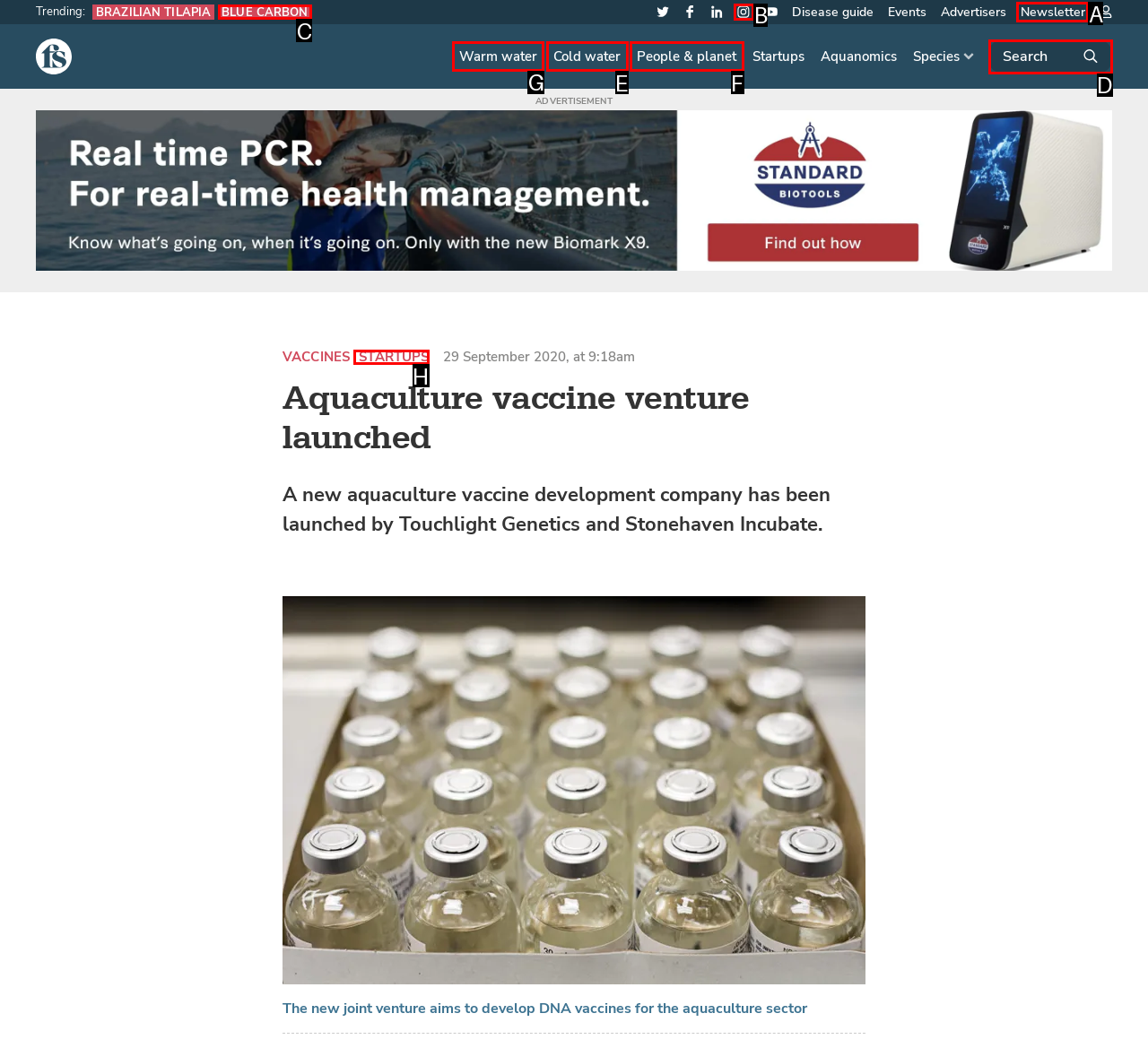Please indicate which HTML element should be clicked to fulfill the following task: Visit the Warm water page. Provide the letter of the selected option.

G